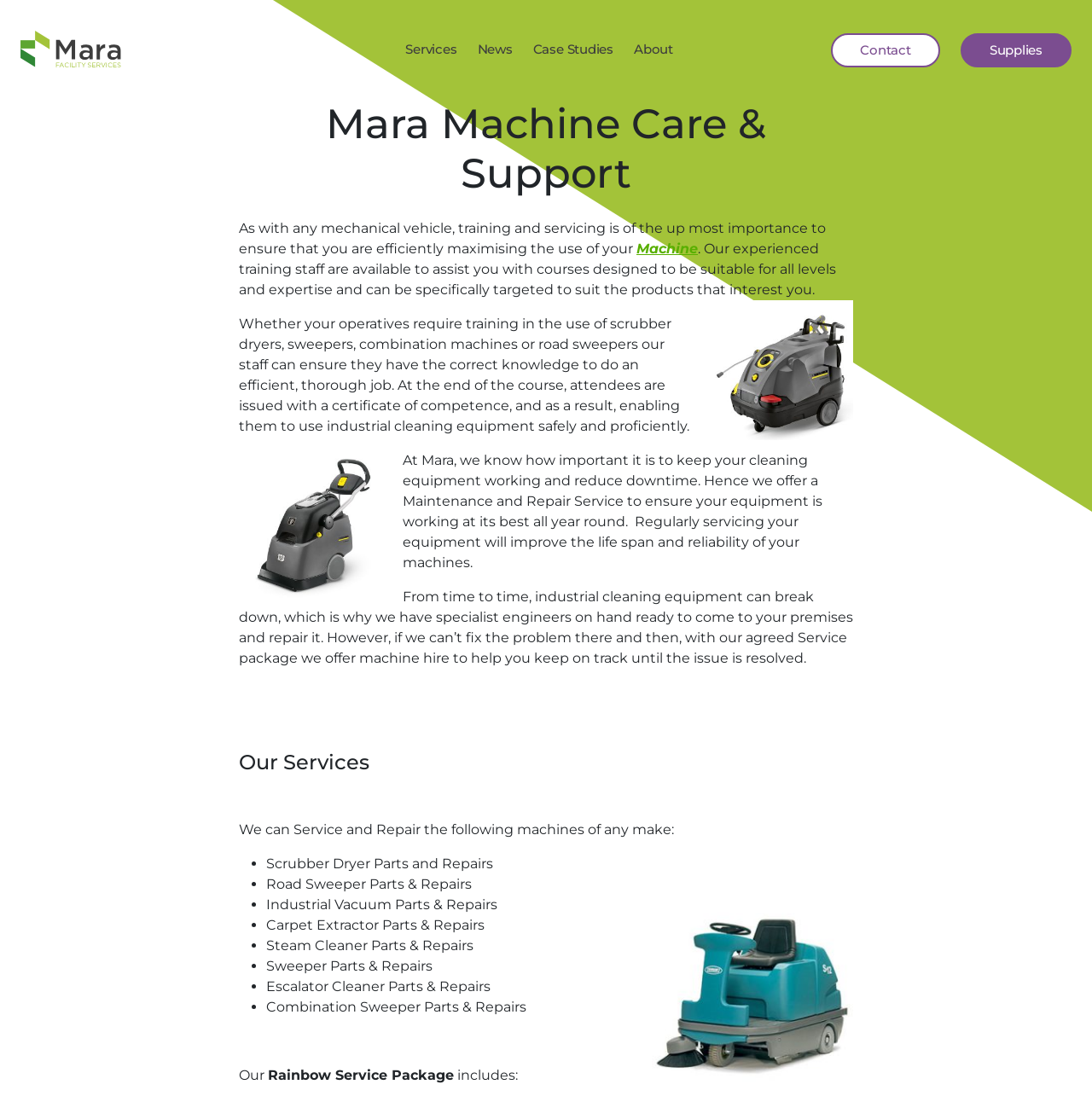Determine the bounding box coordinates for the clickable element required to fulfill the instruction: "Click the 'Mara Facilities Services' link". Provide the coordinates as four float numbers between 0 and 1, i.e., [left, top, right, bottom].

[0.019, 0.028, 0.239, 0.063]